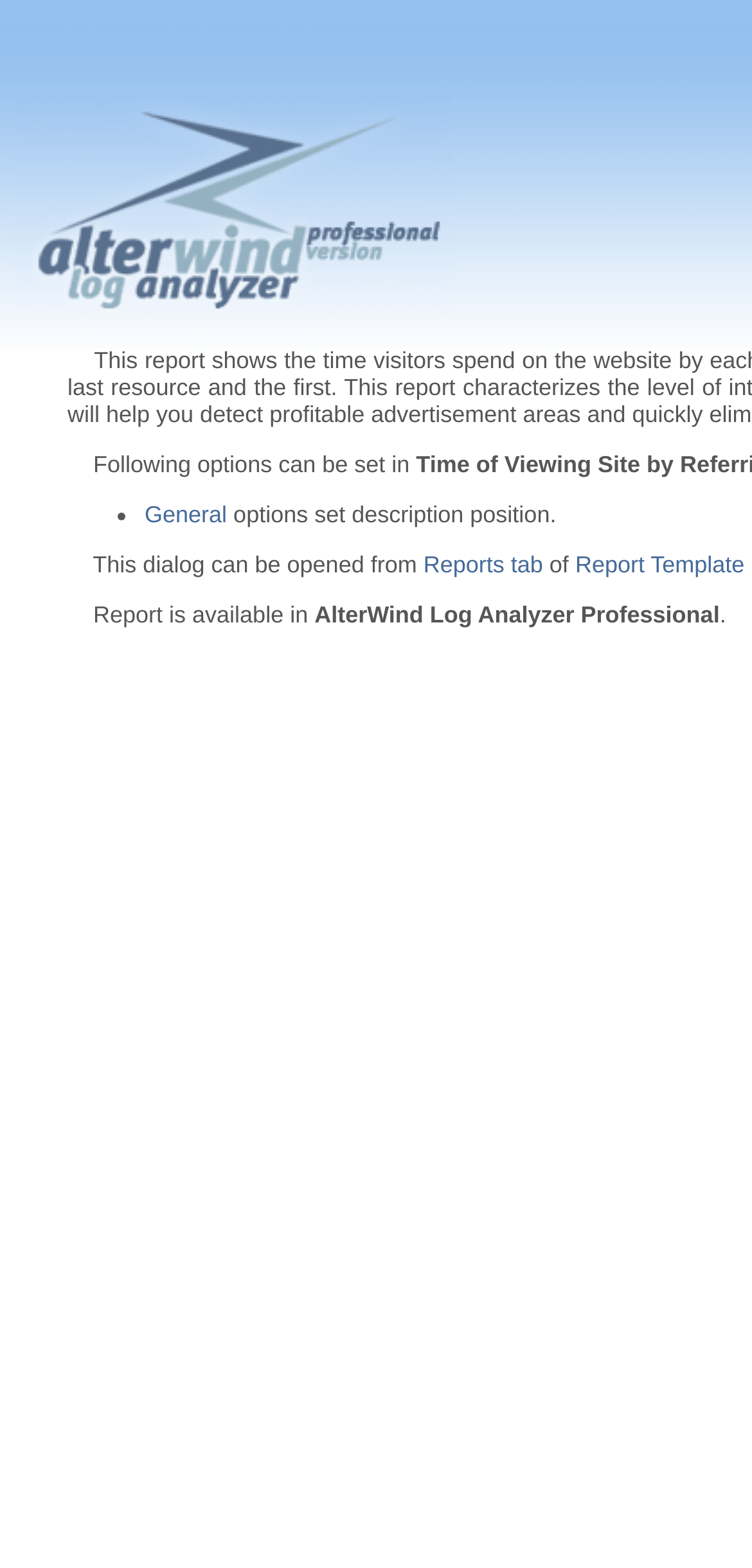Locate the UI element described by General in the provided webpage screenshot. Return the bounding box coordinates in the format (top-left x, top-left y, bottom-right x, bottom-right y), ensuring all values are between 0 and 1.

[0.192, 0.32, 0.302, 0.337]